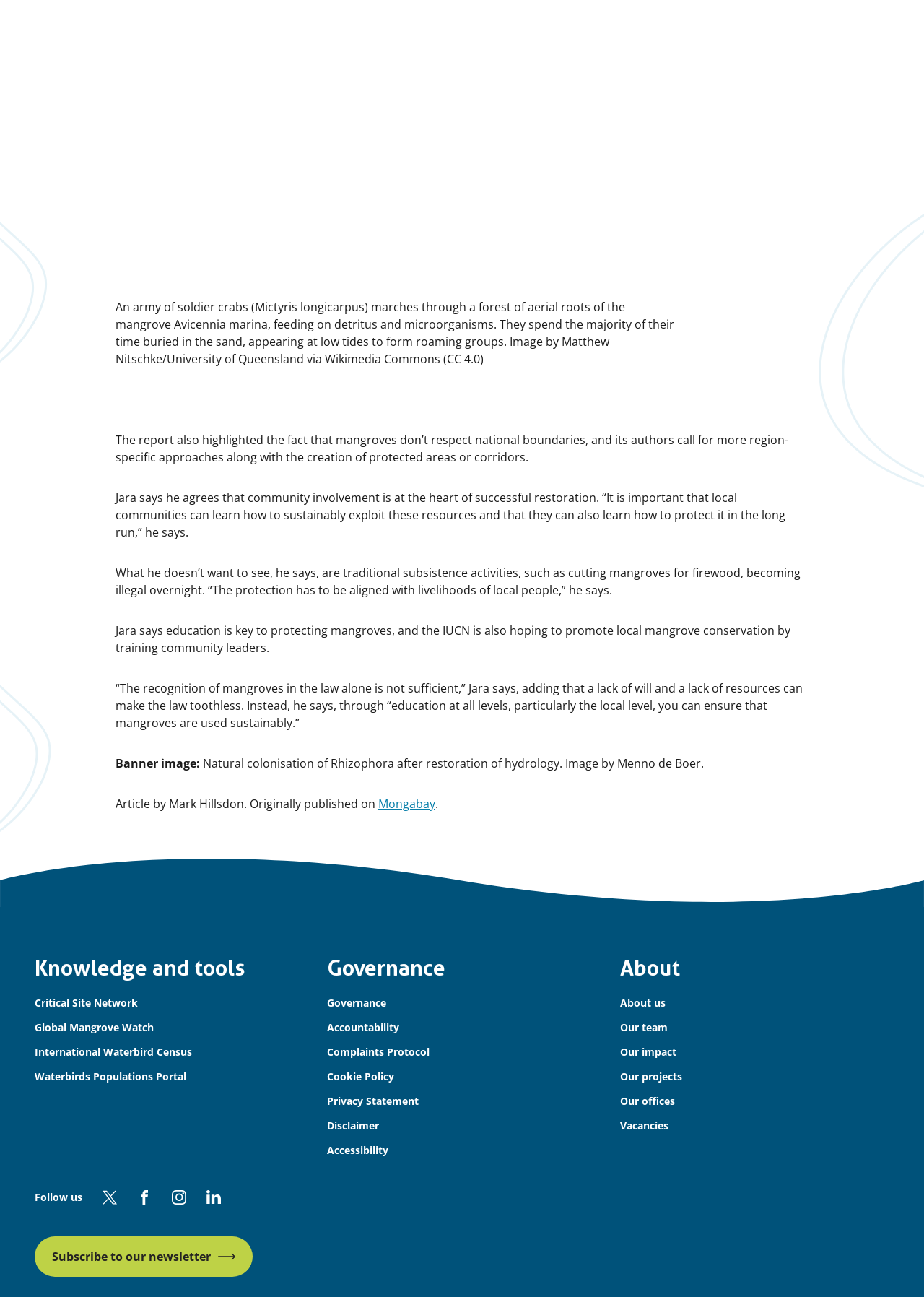Refer to the element description Global Mangrove Watch and identify the corresponding bounding box in the screenshot. Format the coordinates as (top-left x, top-left y, bottom-right x, bottom-right y) with values in the range of 0 to 1.

[0.038, 0.787, 0.166, 0.798]